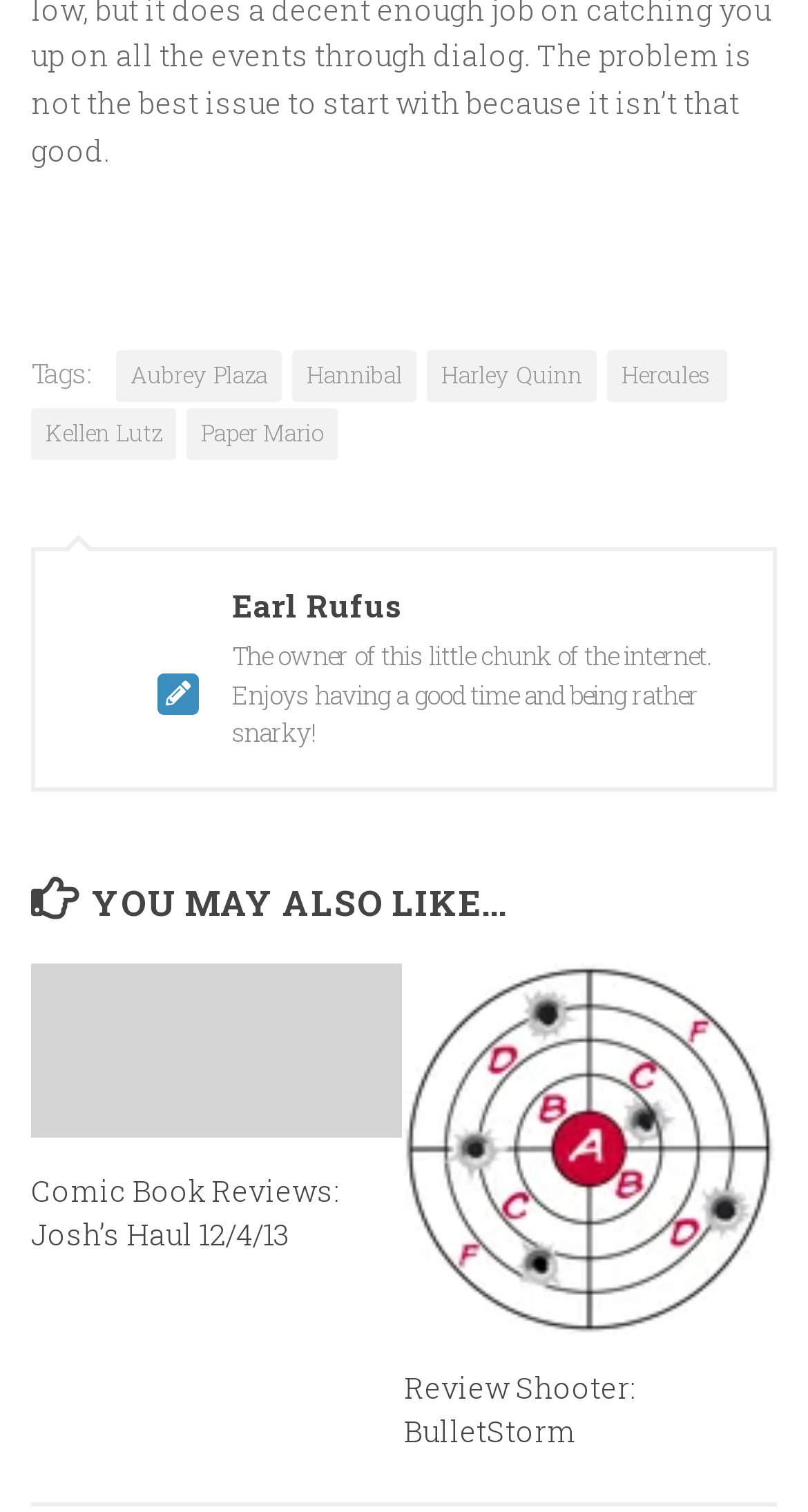Determine the bounding box coordinates of the clickable element to complete this instruction: "Check out the link to Harley Quinn". Provide the coordinates in the format of four float numbers between 0 and 1, [left, top, right, bottom].

[0.528, 0.232, 0.738, 0.266]